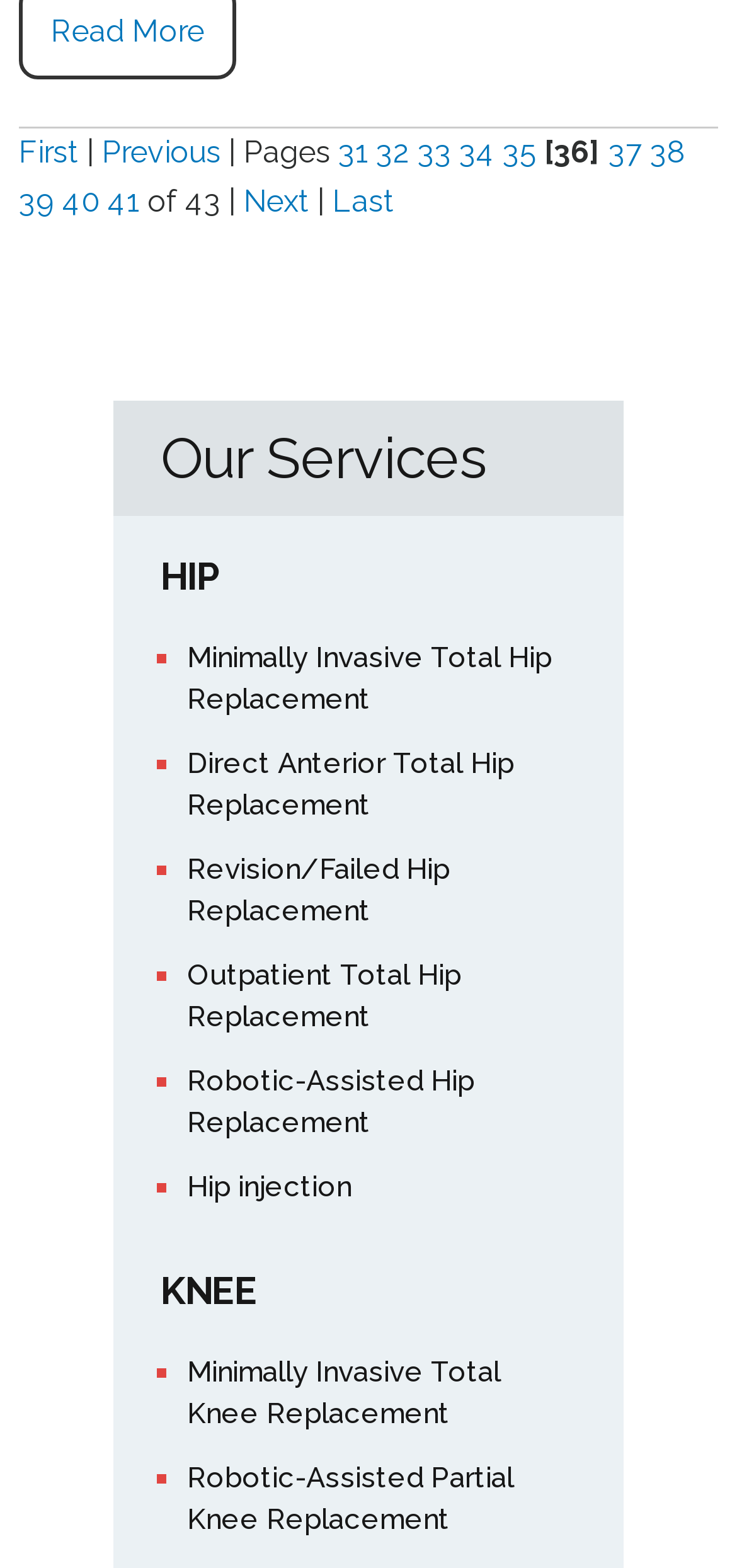Please mark the bounding box coordinates of the area that should be clicked to carry out the instruction: "Go to the 'Our Services' page".

[0.154, 0.256, 0.846, 0.329]